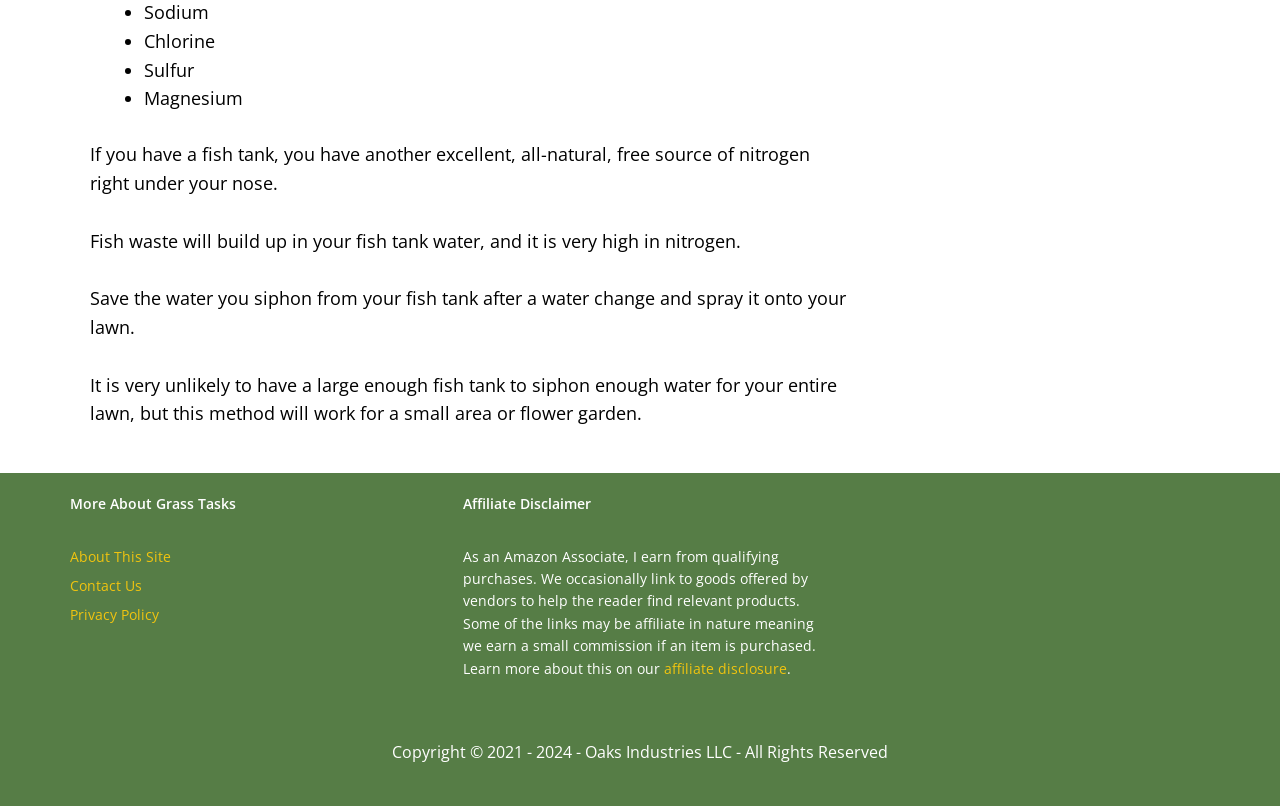What is the natural source of nitrogen mentioned?
Please give a detailed and thorough answer to the question, covering all relevant points.

The webpage mentions that fish waste is a natural source of nitrogen, which can be used as a fertilizer. This is stated in the text 'Fish waste will build up in your fish tank water, and it is very high in nitrogen.'